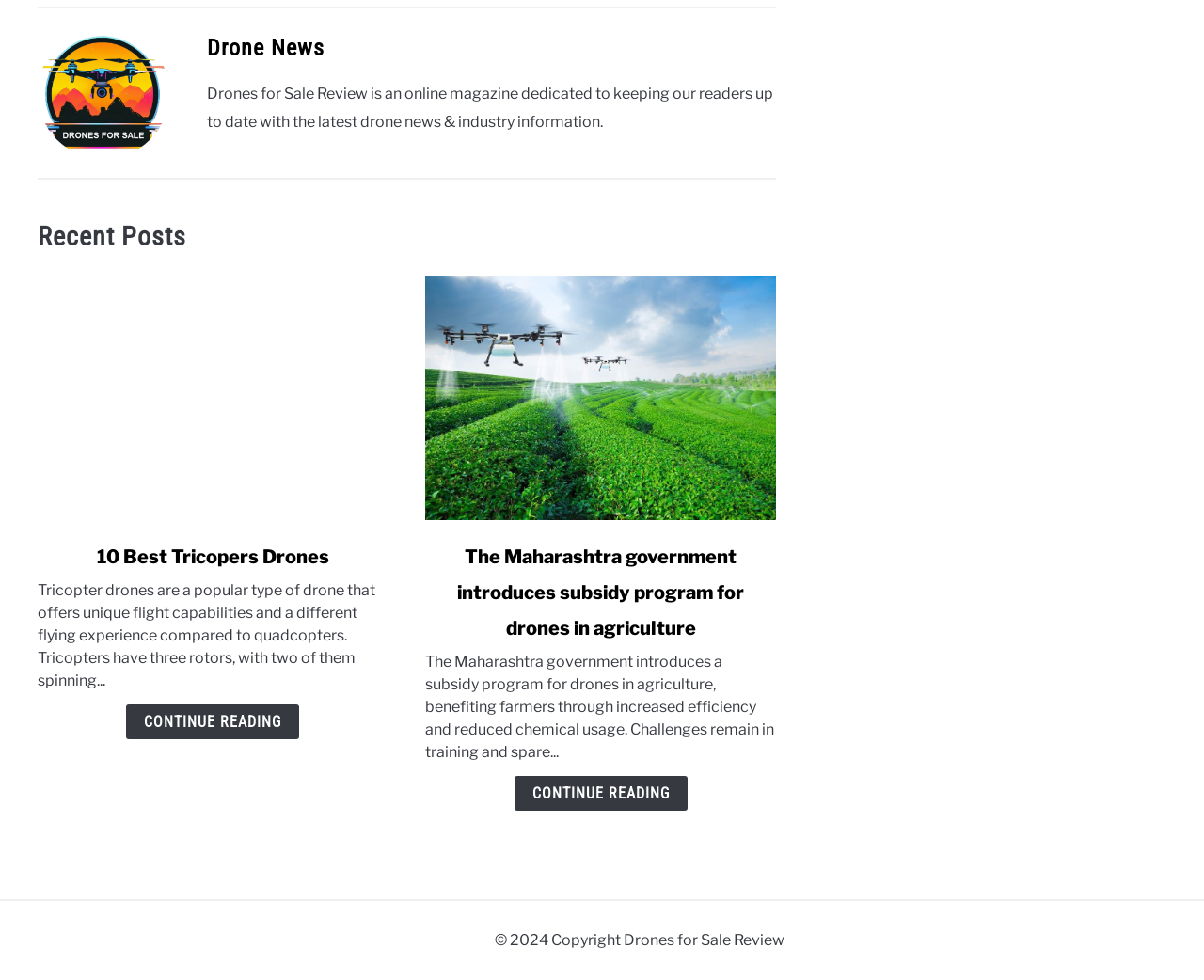Show the bounding box coordinates for the HTML element described as: "10 Best Tricopers Drones".

[0.08, 0.557, 0.273, 0.58]